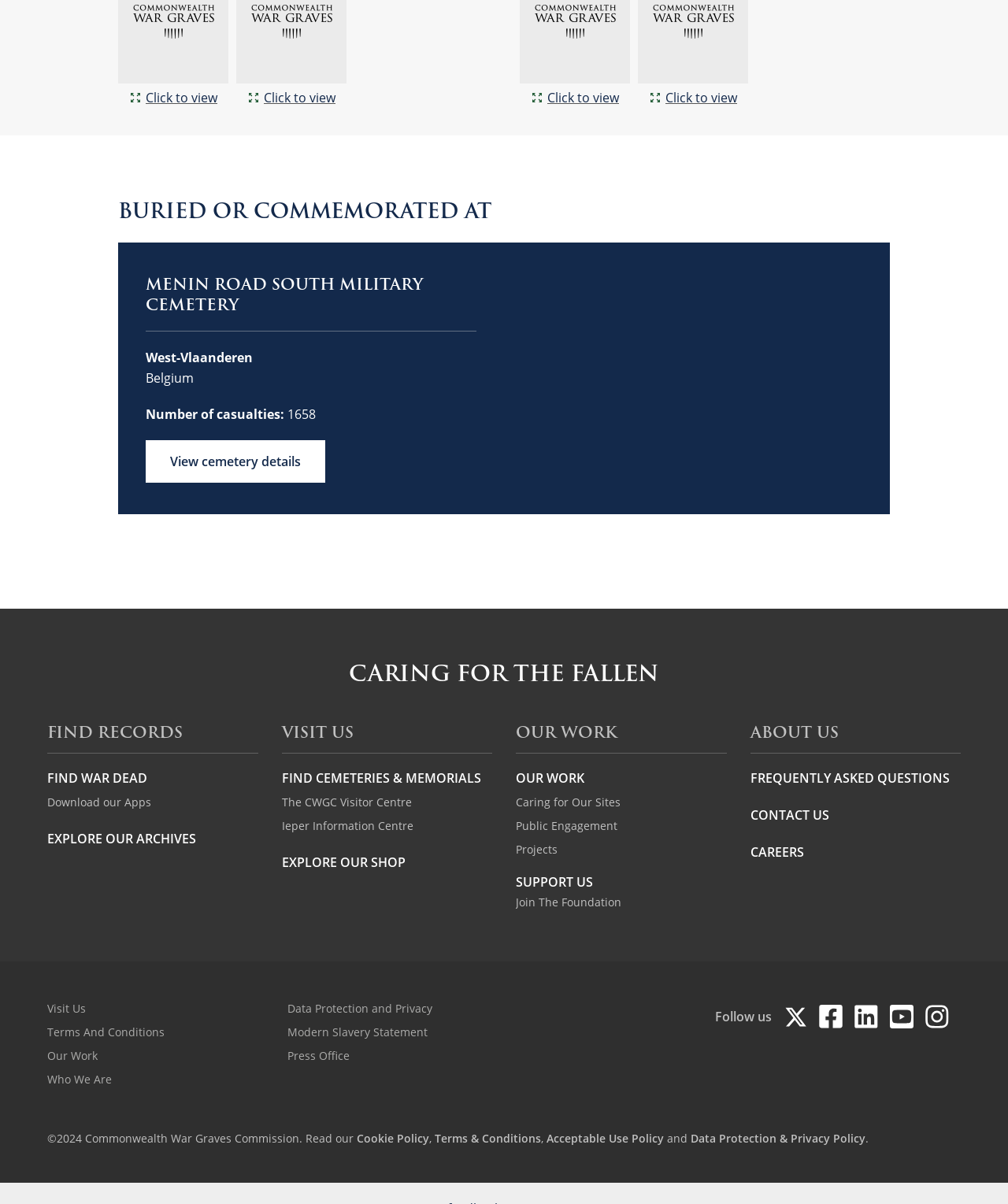Locate the bounding box coordinates of the element that needs to be clicked to carry out the instruction: "Watch videos on YouTube". The coordinates should be given as four float numbers ranging from 0 to 1, i.e., [left, top, right, bottom].

None